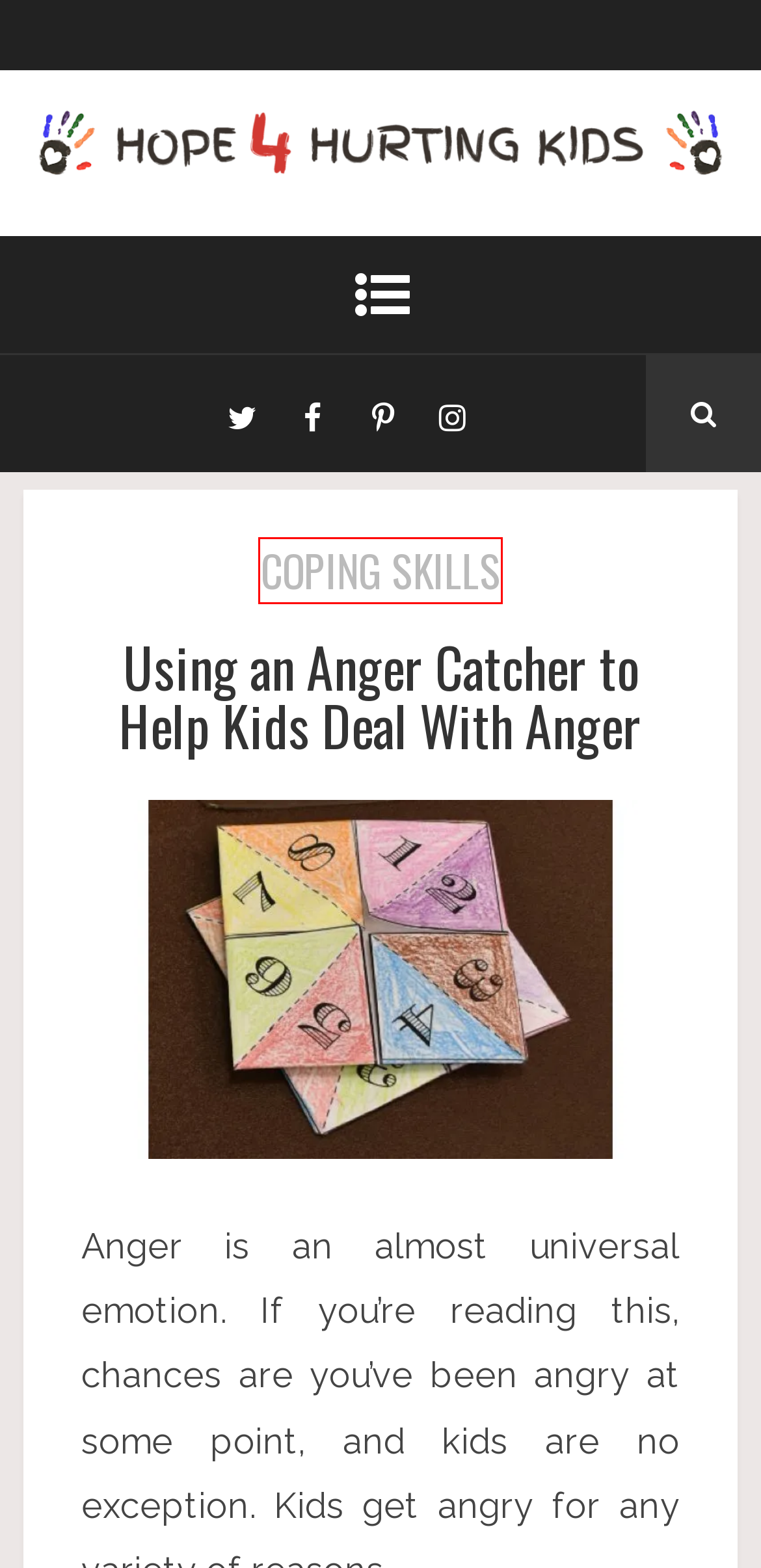Look at the screenshot of the webpage and find the element within the red bounding box. Choose the webpage description that best fits the new webpage that will appear after clicking the element. Here are the candidates:
A. Help Centers - Hope 4 Hurting Kids
B. Using an Anger Catcher to Help Kids Deal With Anger - Hope 4 Hurting Kids
C. Help Kids Manage Anger: FREE Printable Game | Home Stories A to Z
D. H4HK - Hope 4 Hurting Kids
E. Coping Skills Archives - Hope 4 Hurting Kids
F. Helping Children Deal With Grief - Hope 4 Hurting Kids
G. The Super Simple Feelings Management Technique [SSFMT] - Hope 4 Hurting Kids
H. My Feelings Workbook - Hope 4 Hurting Kids

E